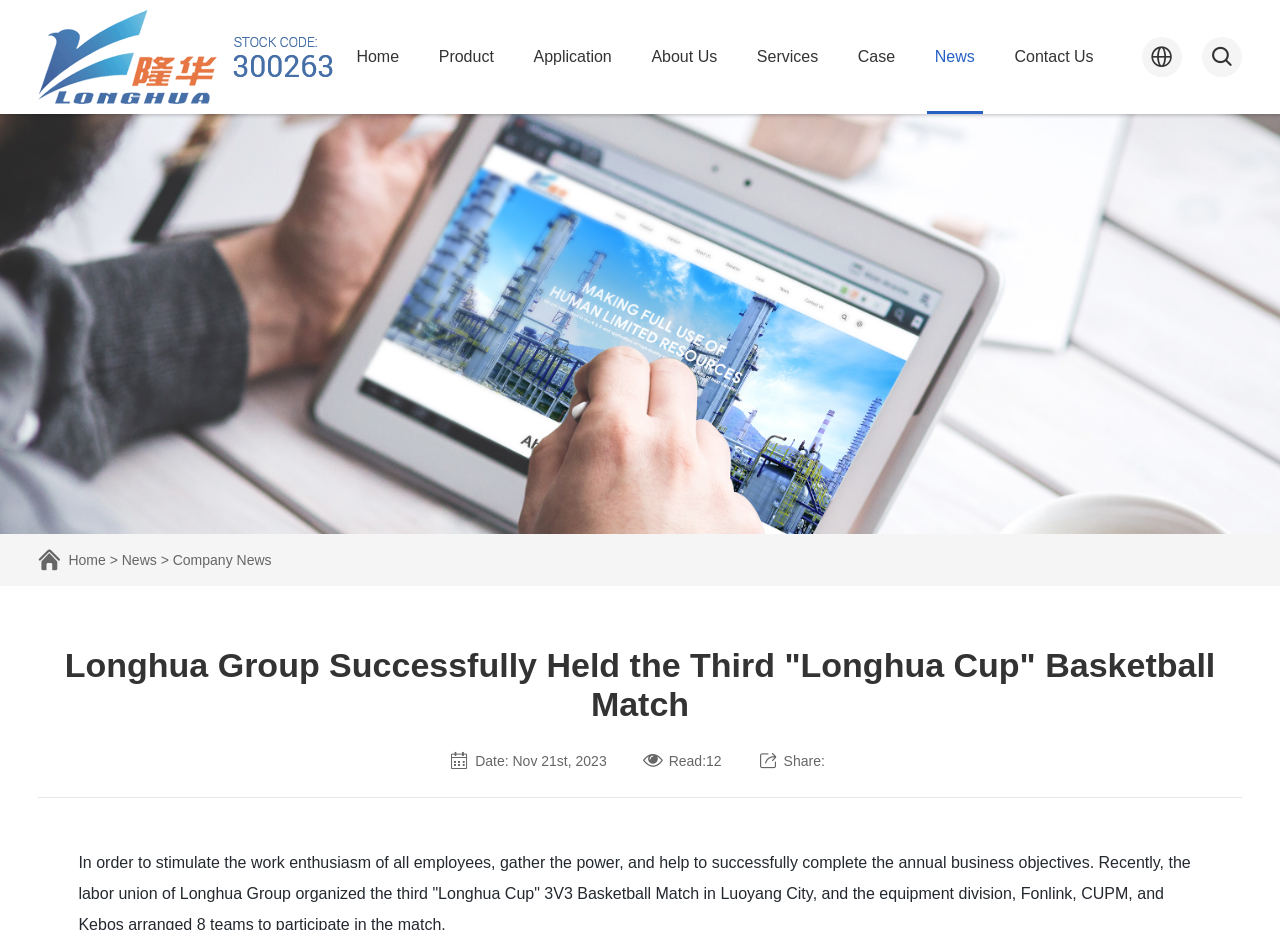How many people have read the news article?
Using the information from the image, provide a comprehensive answer to the question.

The answer can be found in the static text elements which state 'Read:' and '12'. This indicates that 12 people have read the news article.